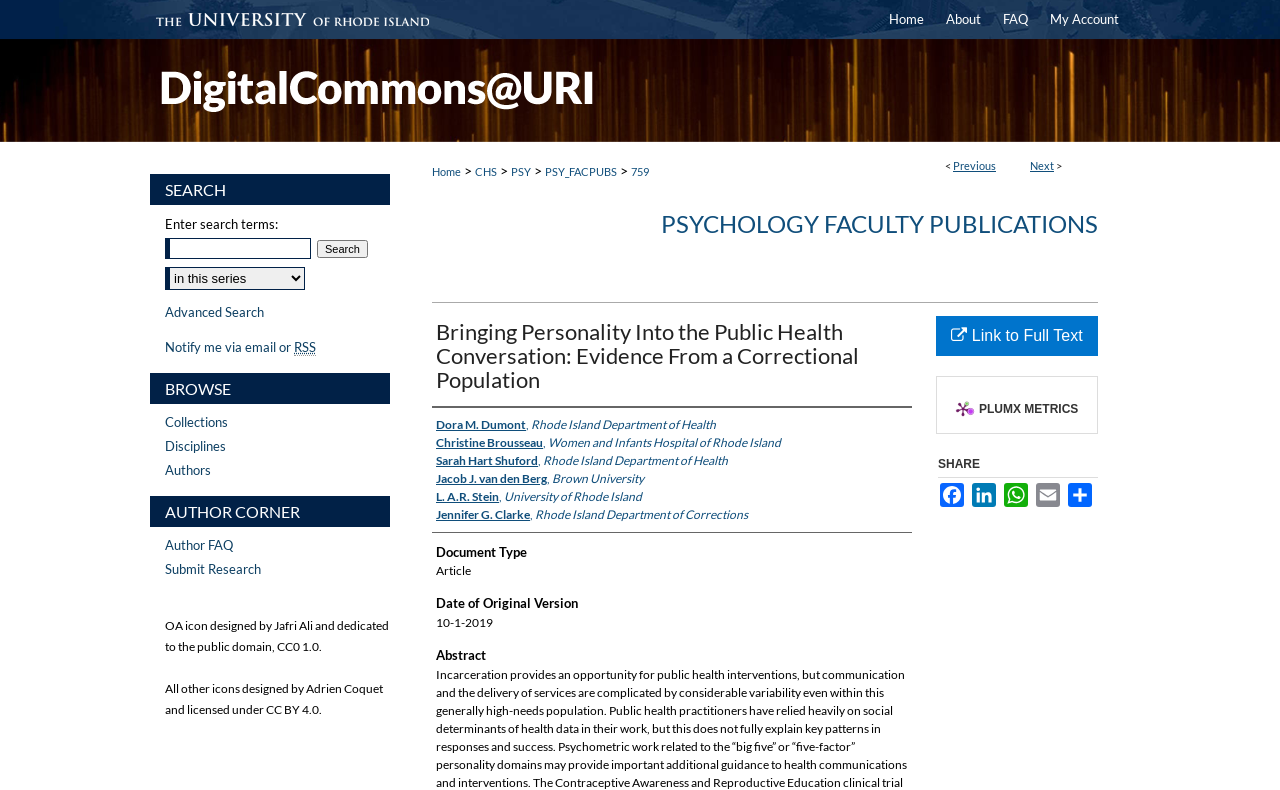Could you please study the image and provide a detailed answer to the question:
What is the document type of the article?

I found the document type of the article by looking at the heading element with the text 'Document Type' and the static text element with the text 'Article' below it.